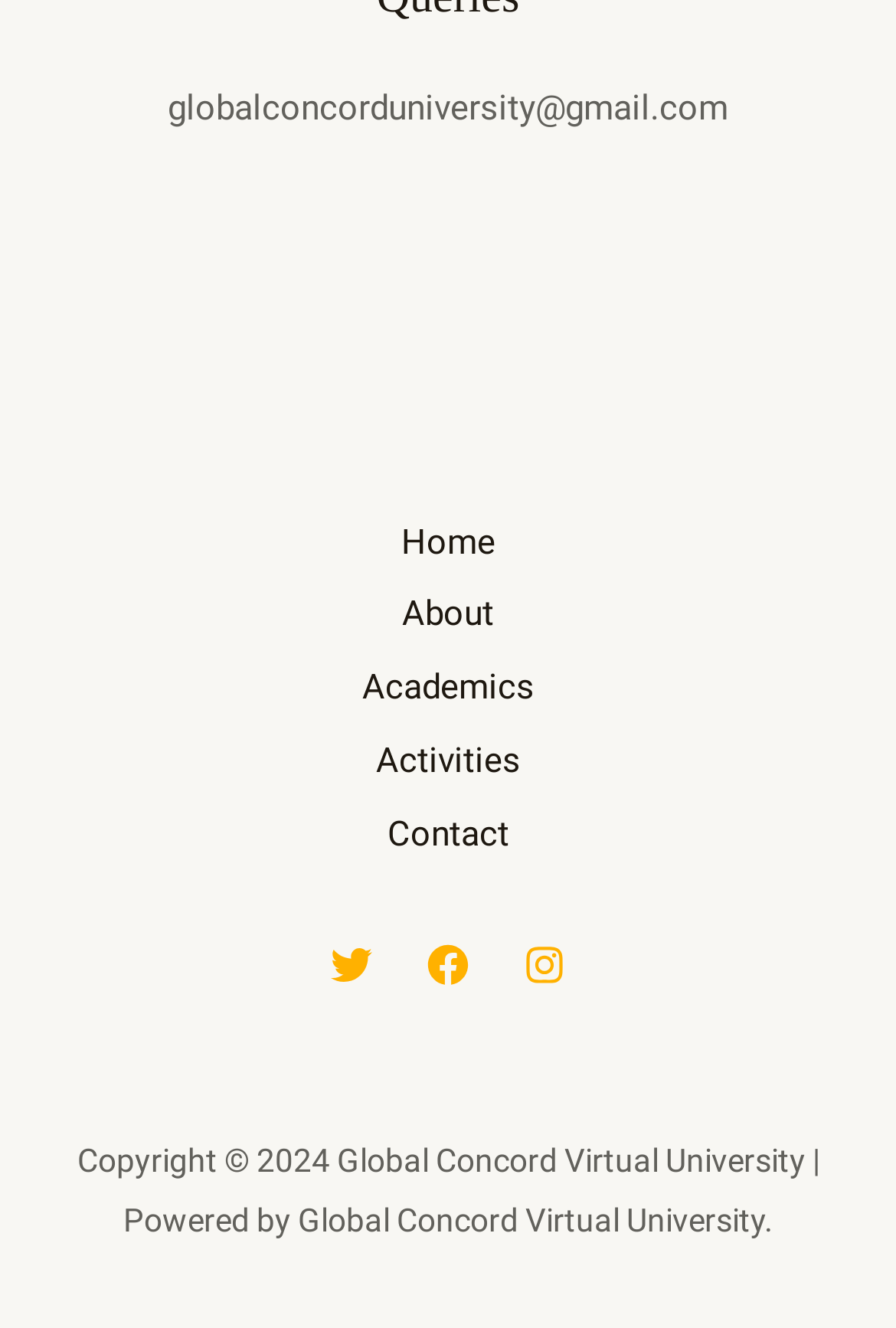Please provide the bounding box coordinates for the element that needs to be clicked to perform the instruction: "contact us". The coordinates must consist of four float numbers between 0 and 1, formatted as [left, top, right, bottom].

[0.391, 0.602, 0.609, 0.657]